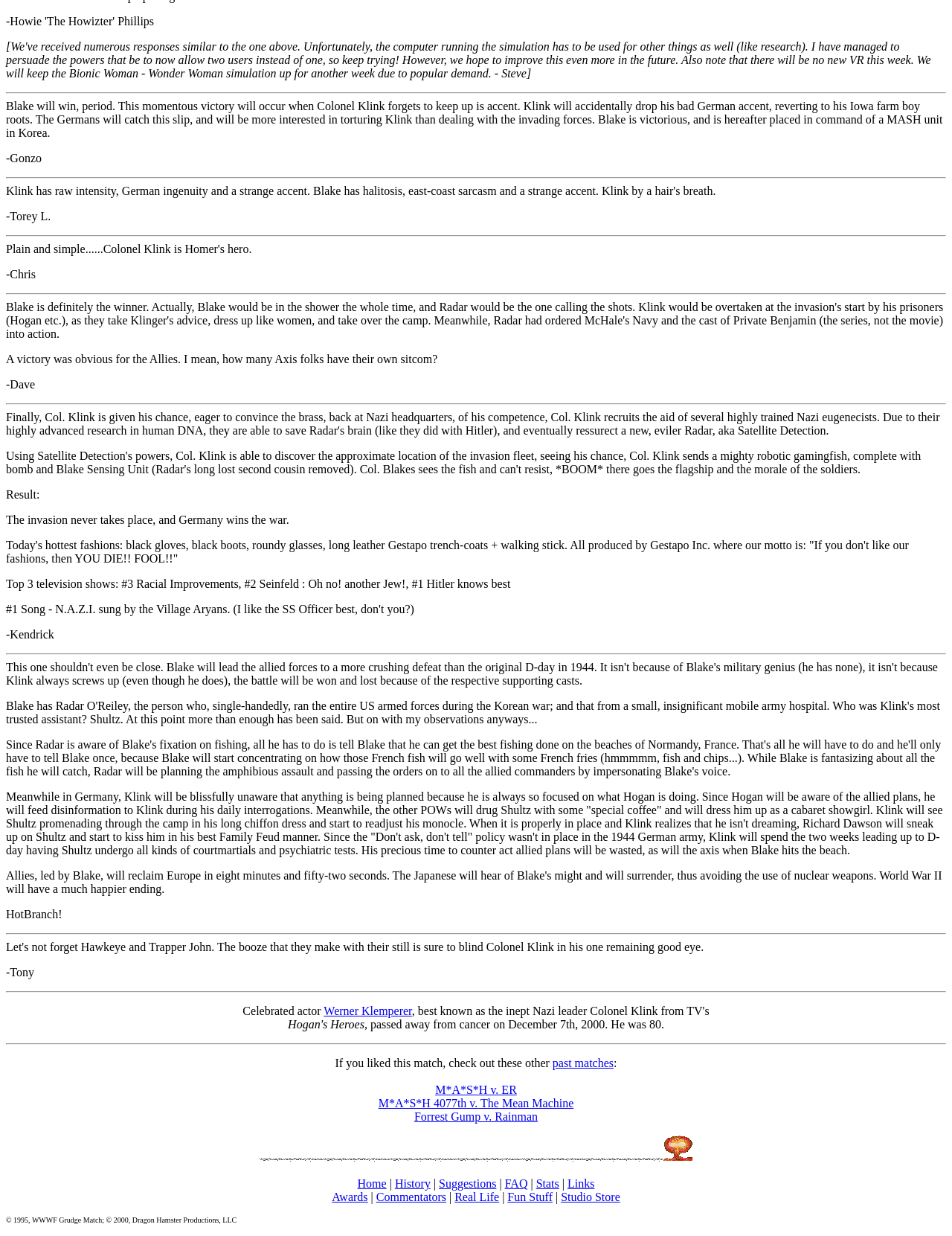Identify the bounding box coordinates of the area that should be clicked in order to complete the given instruction: "Click the link to go to Home". The bounding box coordinates should be four float numbers between 0 and 1, i.e., [left, top, right, bottom].

[0.375, 0.952, 0.406, 0.963]